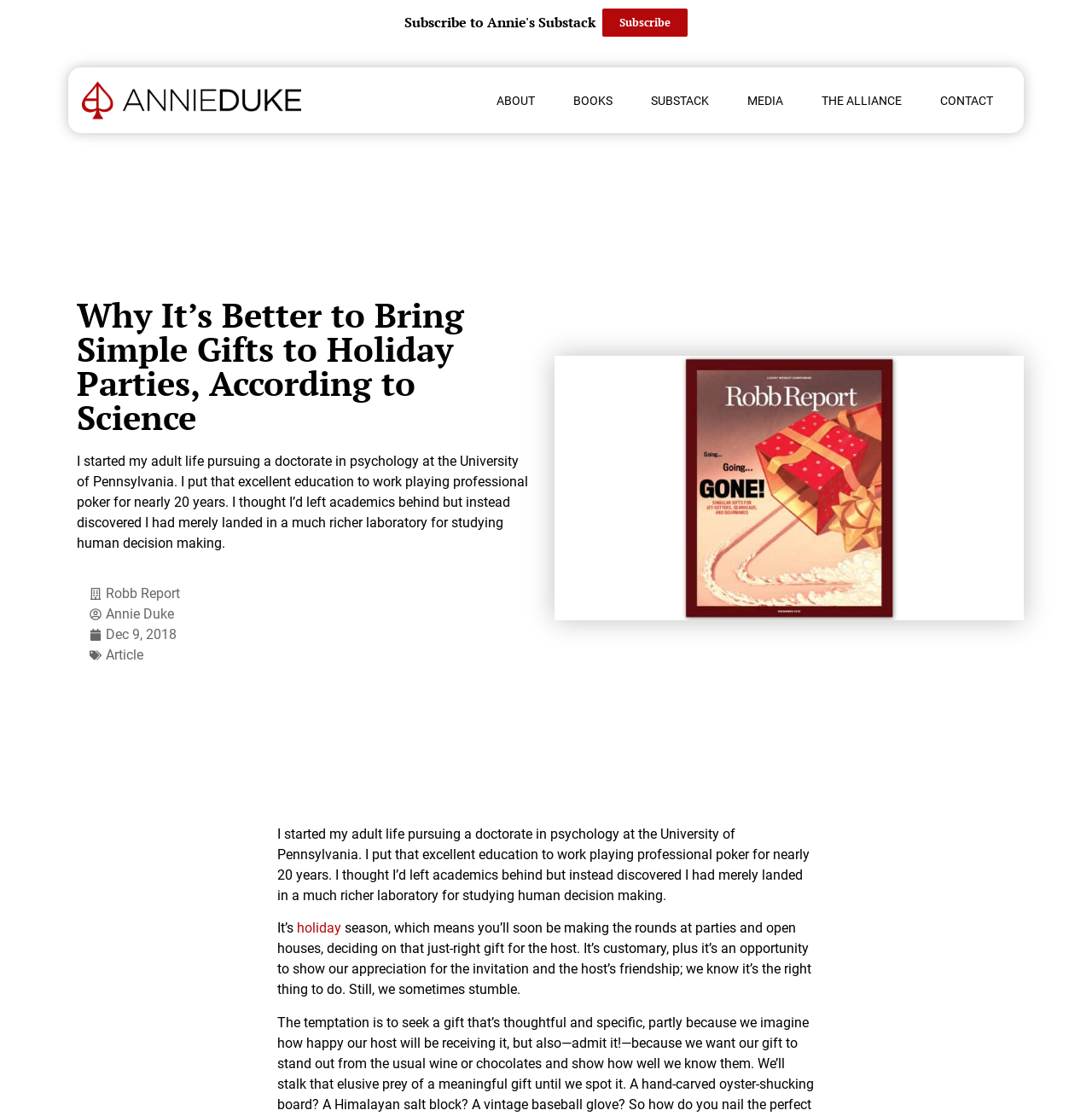Identify the bounding box coordinates of the specific part of the webpage to click to complete this instruction: "Learn more about the holiday season".

[0.272, 0.824, 0.312, 0.839]